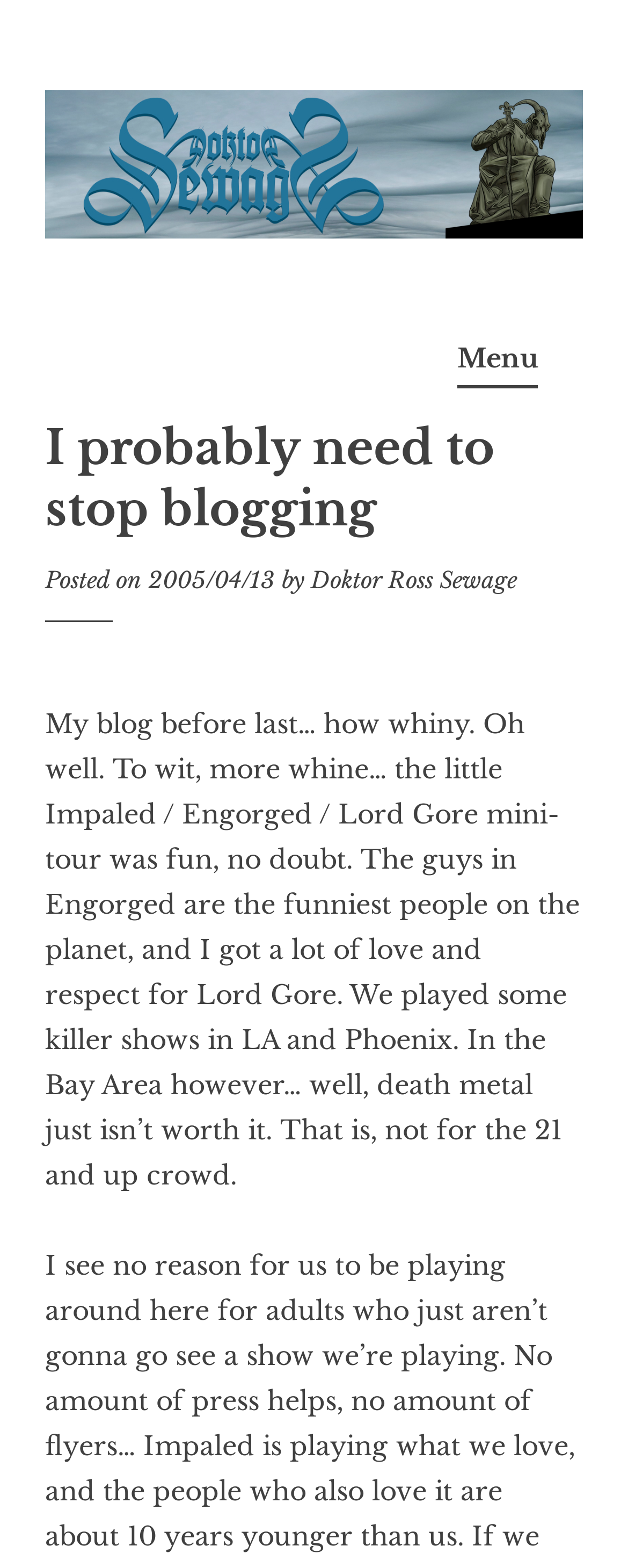Give an in-depth explanation of the webpage layout and content.

The webpage is a blog post titled "I probably need to stop blogging" by Doktor Ross Sewage. At the top left, there is a link to skip to the content. Next to it, there is a long horizontal link that spans almost the entire width of the page. Below these links, the author's name "Doktor Ross Sewage" is displayed, followed by a brief description of the blog's content.

On the top right, there is a menu button that can be expanded to reveal more options. Below the menu button, the blog post's title "I probably need to stop blogging" is displayed as a heading. The posting date "2005/04/13" is shown below the title, along with the author's name again.

The main content of the blog post is a paragraph of text that starts with "My blog before last… how whiny. Oh well. To wit, more whine…" and continues to describe the author's experience on a mini-tour with bands Impaled, Engorged, and Lord Gore. The text is positioned below the posting date and spans almost the entire width of the page.